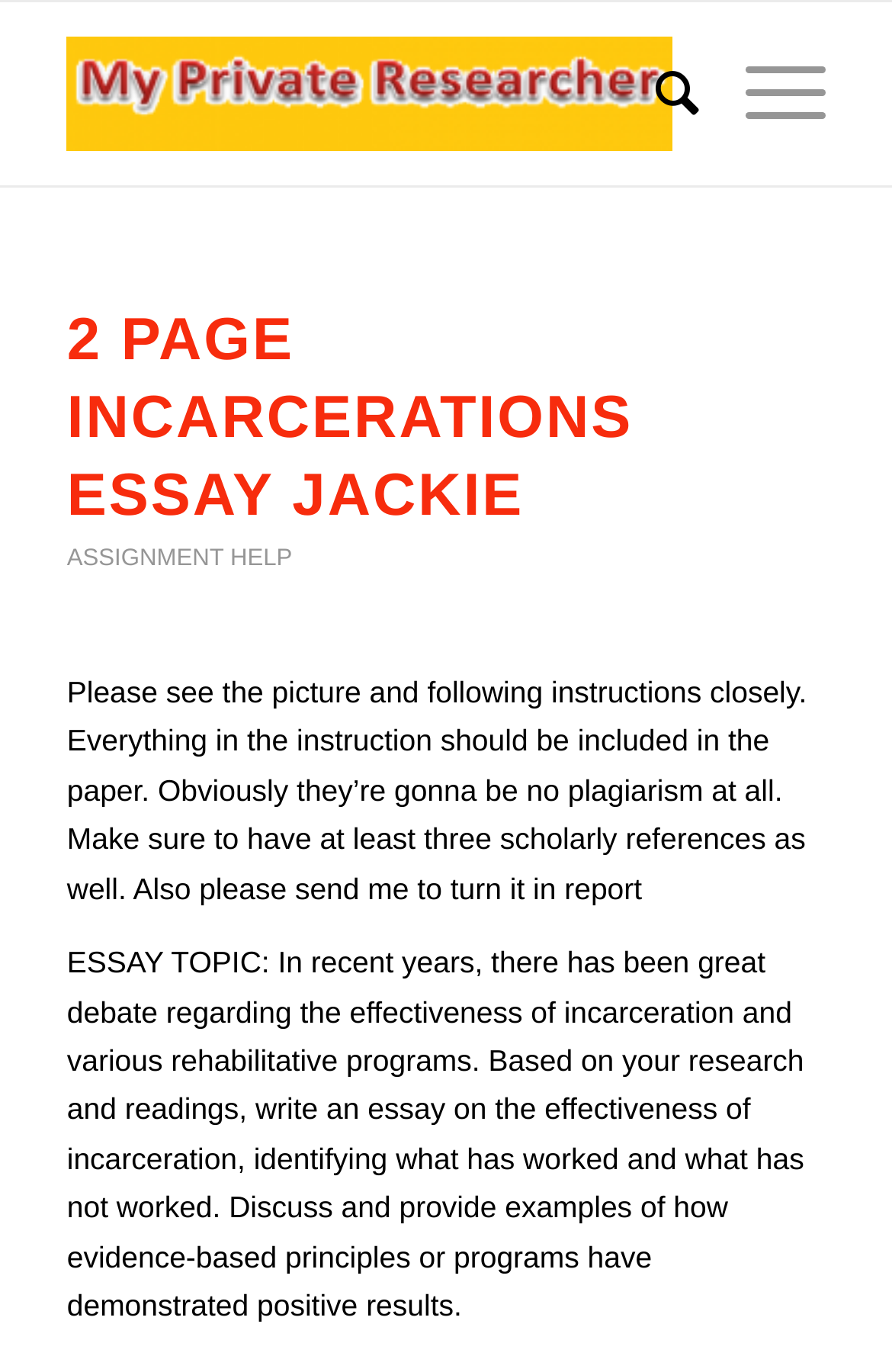How many scholarly references are required? Using the information from the screenshot, answer with a single word or phrase.

At least three